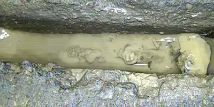Detail every visible element in the image extensively.

The image depicts a segment of a stormwater pipe that has been subjected to rehabilitation efforts. The pipe shows visible signs of wear, including some sediment buildup and moisture, indicative of prior issues with leakage and structural integrity. This condition necessitates urgent repair actions to ensure the pipes function properly within the construction of the surrounding subdivision. In the context of this project, techniques like trenchless repairs are vital to restoring the operational capacity of such infrastructures without extensive excavation. The presence of rubber seals and mechanical packers, mentioned in related documentation, highlights the innovative solutions being employed to address these challenges effectively.